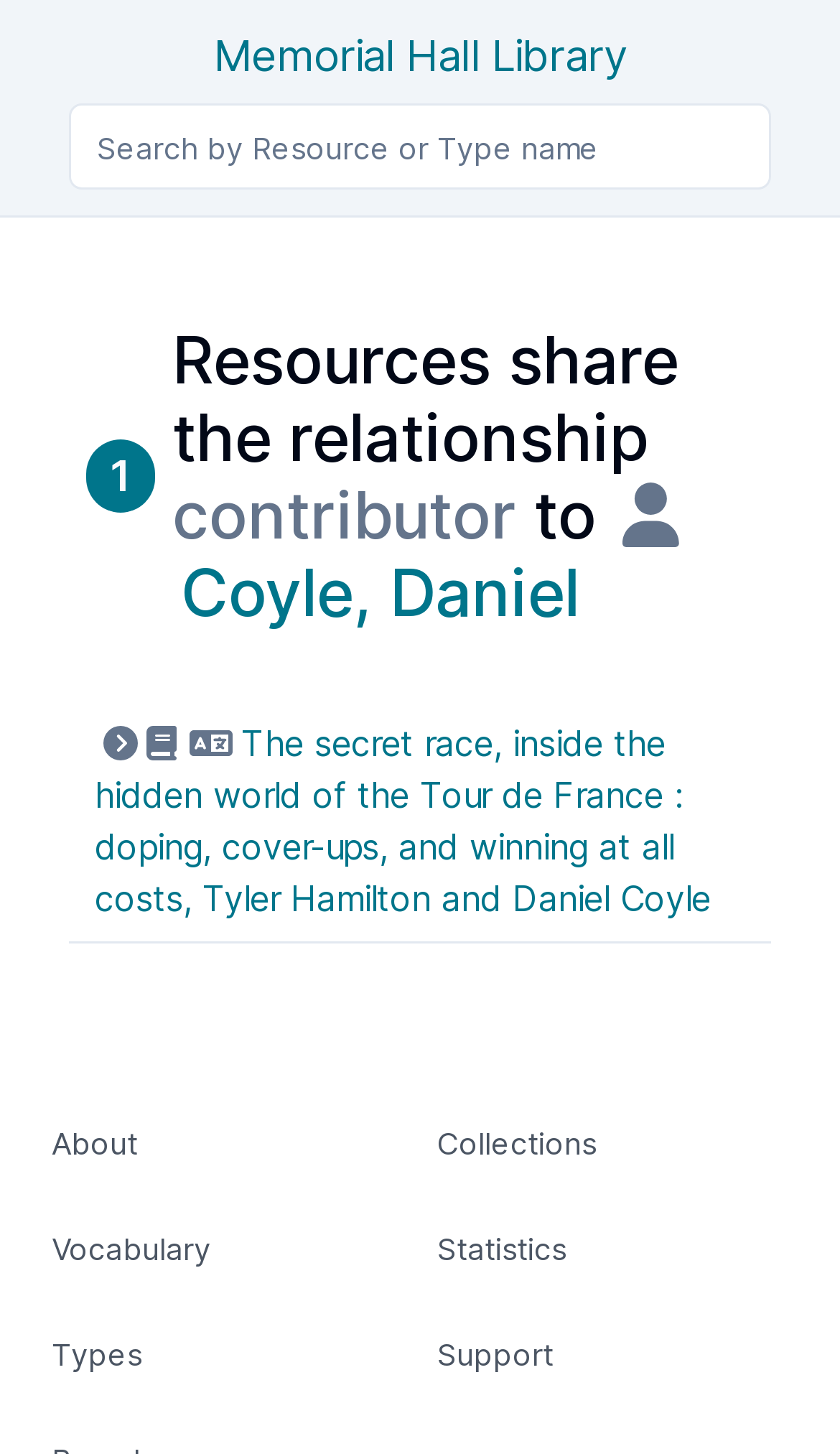Provide the bounding box coordinates of the area you need to click to execute the following instruction: "Go to Collections".

[0.521, 0.773, 0.71, 0.799]